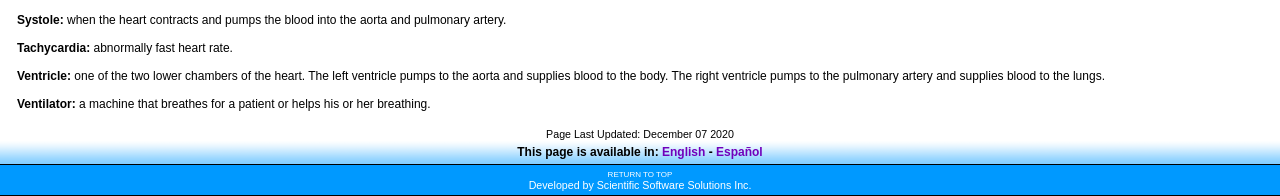Using a single word or phrase, answer the following question: 
What is the function of the left ventricle?

pumps to the aorta